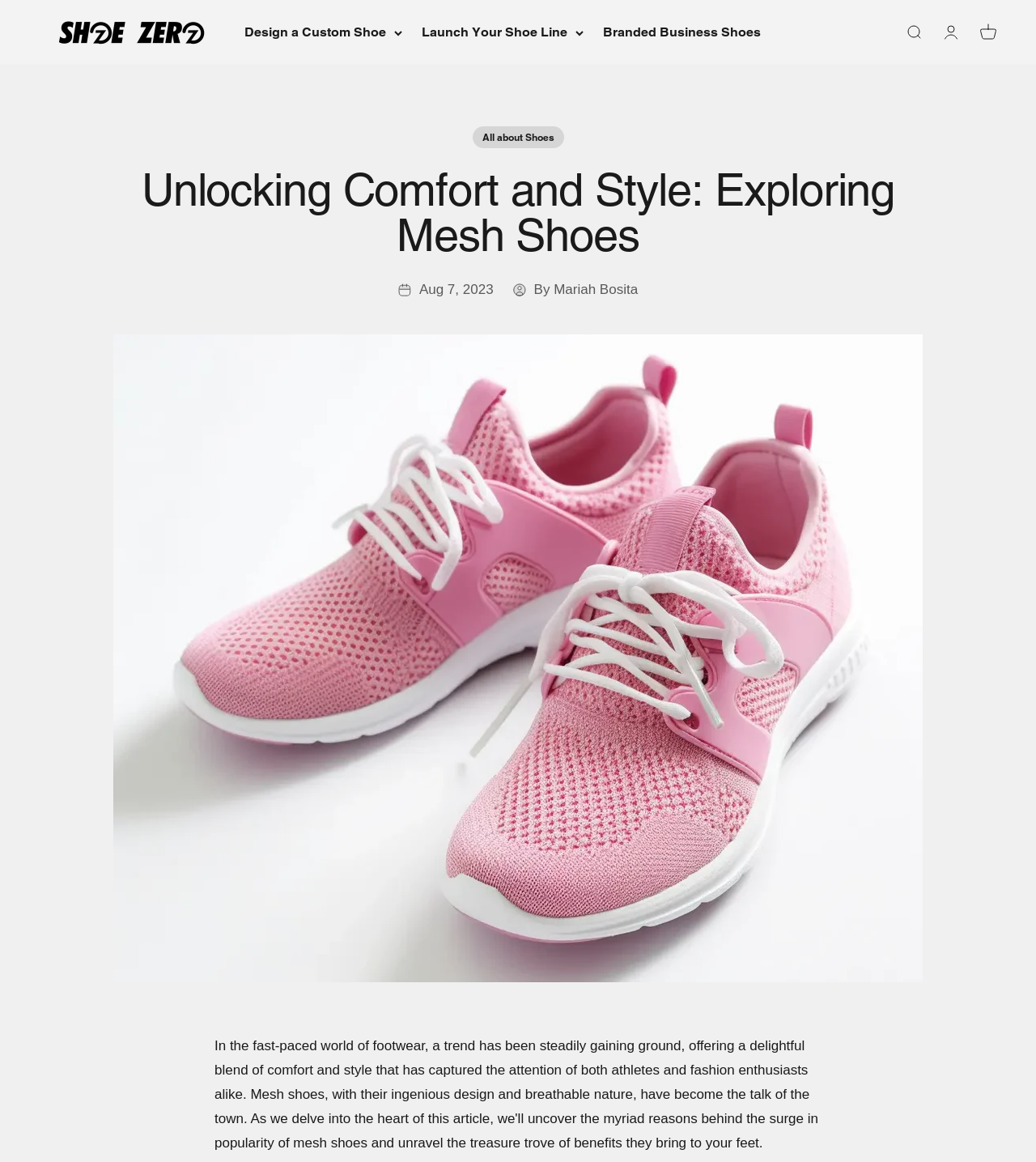Extract the primary headline from the webpage and present its text.

Unlocking Comfort and Style: Exploring Mesh Shoes